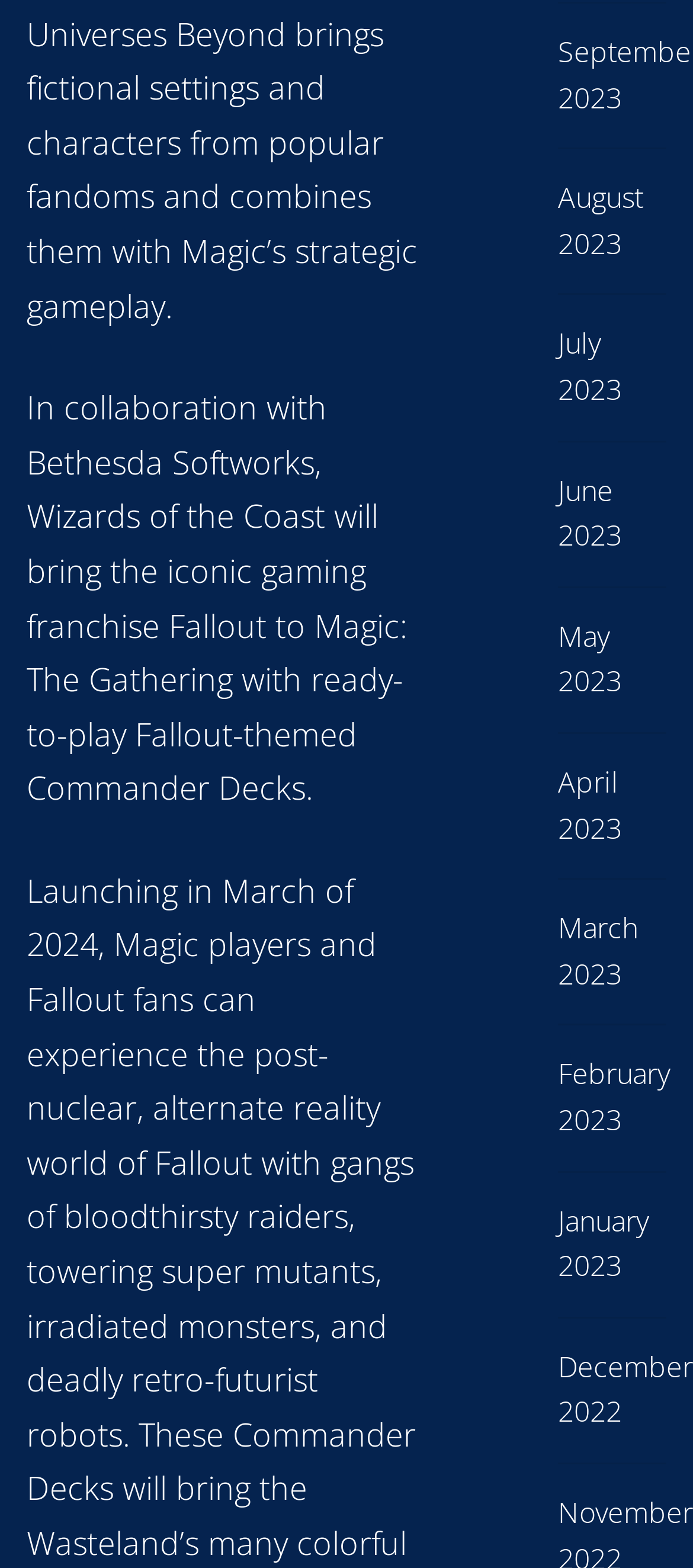Please look at the image and answer the question with a detailed explanation: What is Universes Beyond about?

Based on the StaticText element, Universes Beyond brings fictional settings and characters from popular fandoms and combines them with Magic’s strategic gameplay, indicating that it's a platform that combines fictional elements with a strategic game.